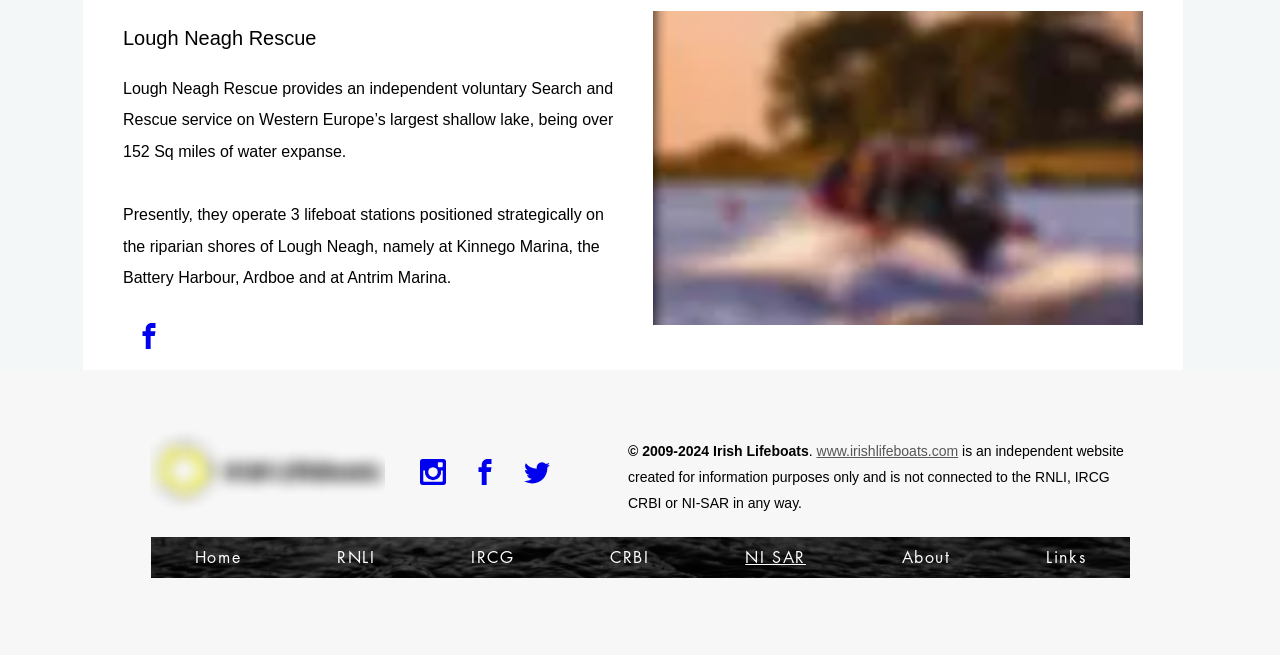What is the website of Irish Lifeboats?
Craft a detailed and extensive response to the question.

The link element with the text 'www.irishlifeboats.com' provides the website of Irish Lifeboats.